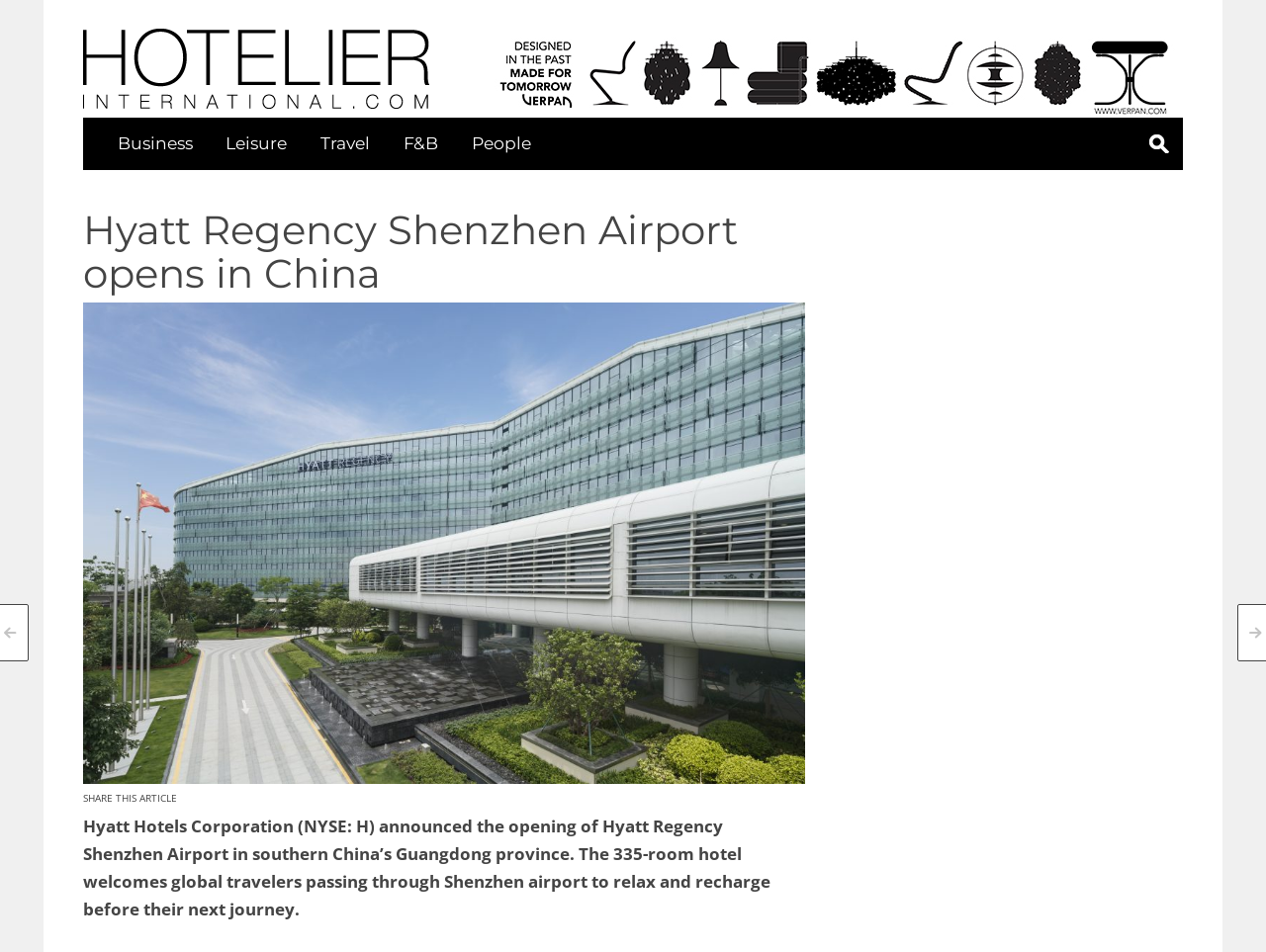Identify the bounding box coordinates for the UI element described as: "Travel". The coordinates should be provided as four floats between 0 and 1: [left, top, right, bottom].

[0.241, 0.123, 0.304, 0.178]